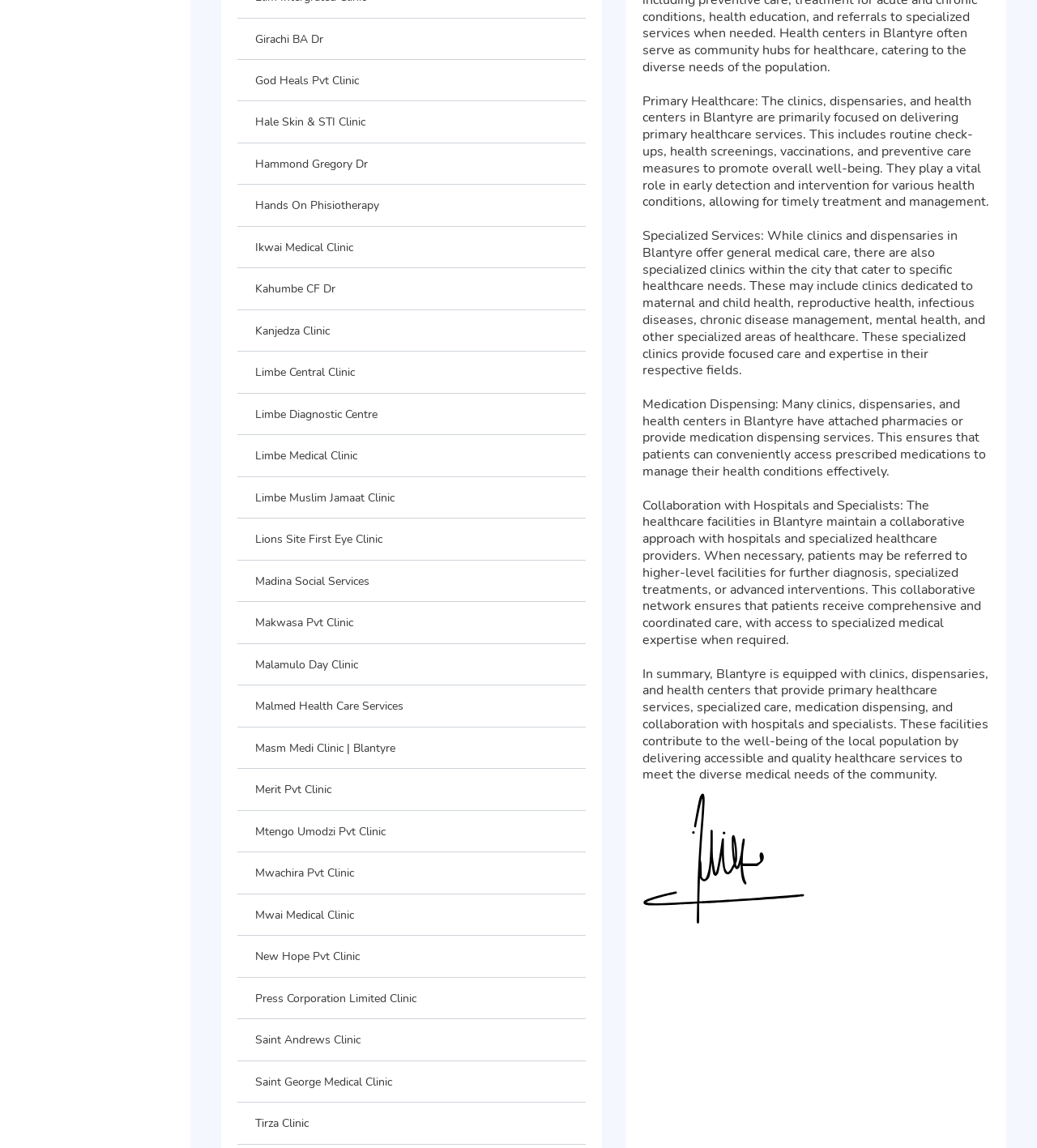Determine the bounding box coordinates of the area to click in order to meet this instruction: "Learn more about Hammond Gregory Dr".

[0.246, 0.135, 0.355, 0.15]